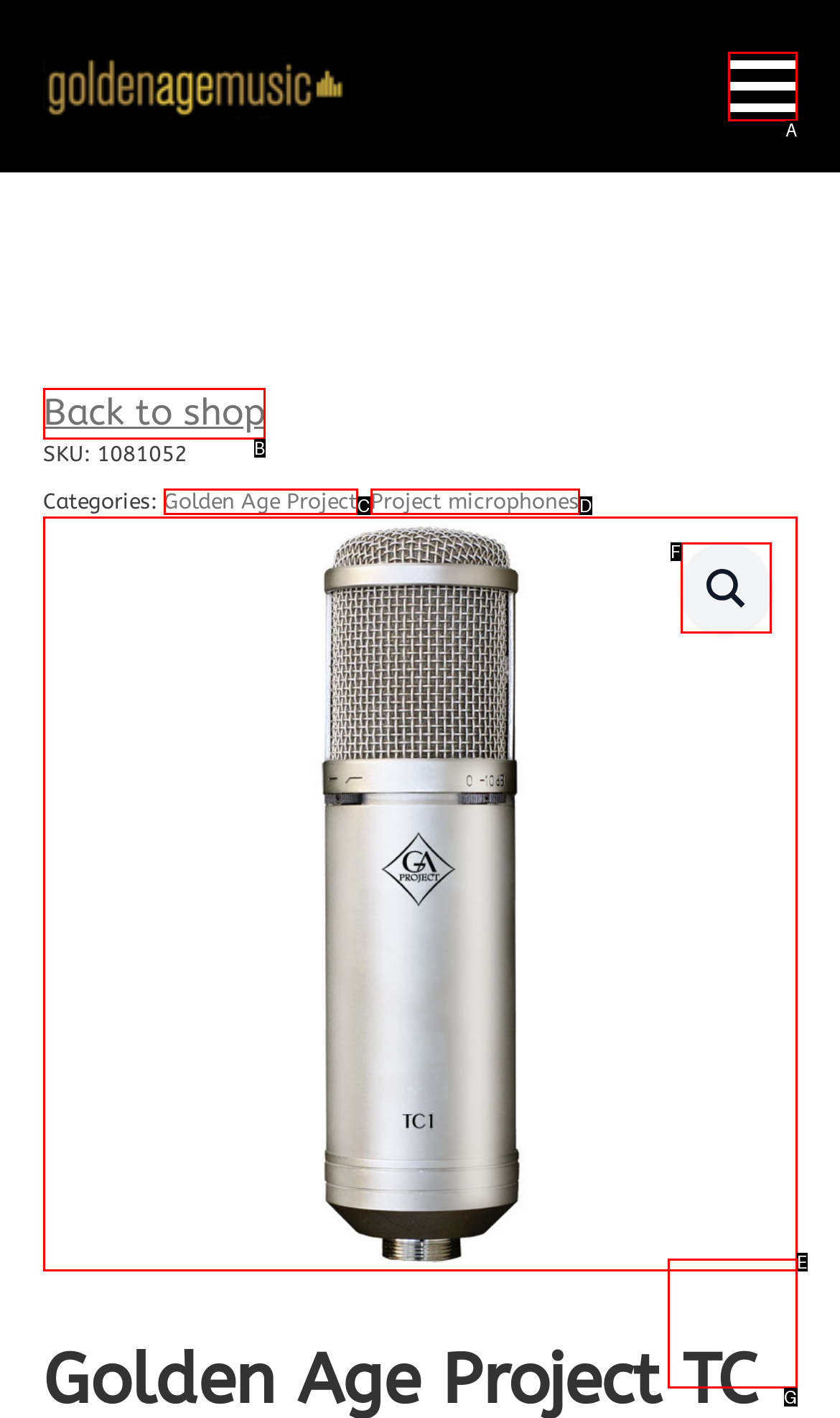Based on the description: aria-label="Open Menu"
Select the letter of the corresponding UI element from the choices provided.

A